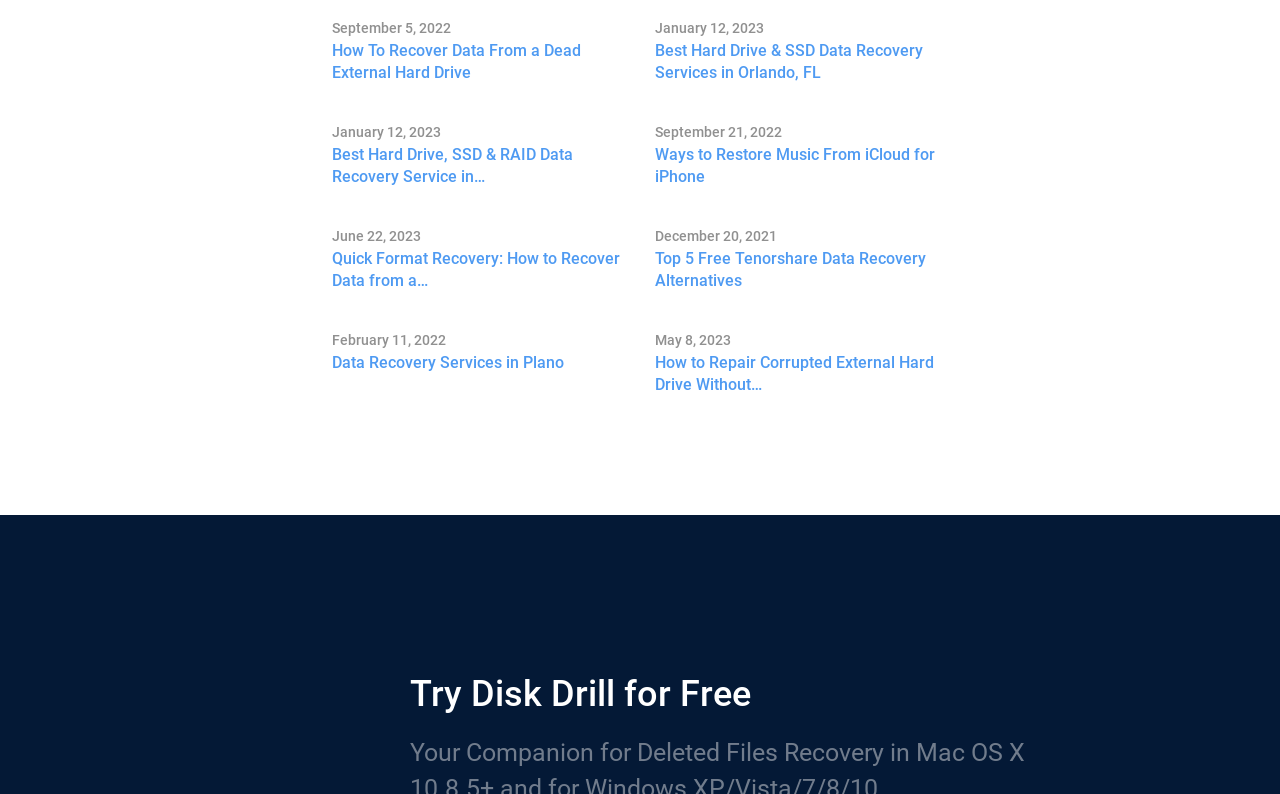Find the bounding box coordinates of the clickable area required to complete the following action: "Click on 'Ways to Restore Music From iCloud for iPhone'".

[0.512, 0.181, 0.741, 0.237]